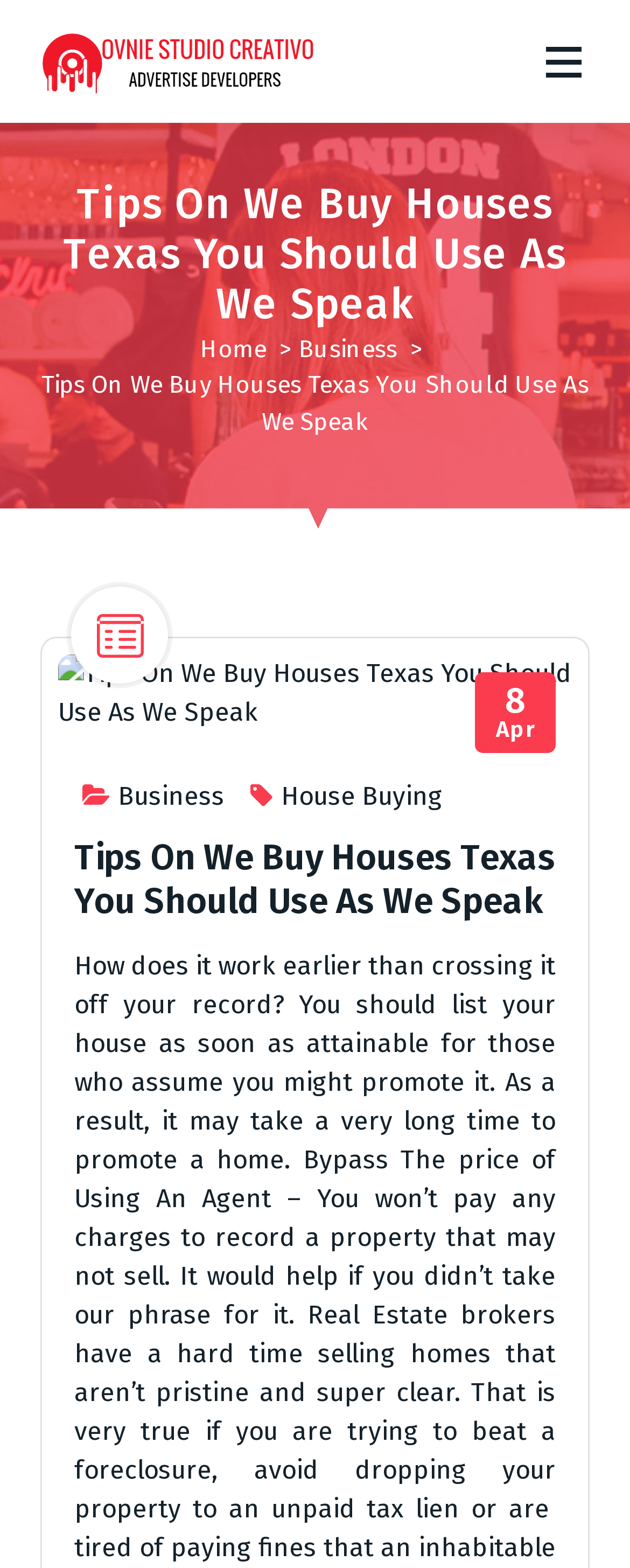Give a complete and precise description of the webpage's appearance.

The webpage is about "Tips On We Buy Houses Texas You Should Use As We Speak" and is associated with Ovnie Studio Creativo. At the top left, there is a link and an image with the text "Ovnie Studio Creativo". Below this, there is a static text "Advertise Developers". On the top right, there is a button with no text. 

The main heading "Tips On We Buy Houses Texas You Should Use As We Speak" is located at the top center of the page. Below this, there are three links in a row: "Home", "Business", and another "Business" with an arrow icon. 

There is a canvas element that spans the entire width of the page, containing an image on the left and a figure with an image on the right. The figure's image has the same title as the main heading. 

Below the canvas, there are four links in a row: an icon, "Business", another icon, and "House Buying". On the right side, there is a link with the text "8 Apr", which appears to be a date. 

Finally, there is another heading with the same text as the main heading, located at the bottom center of the page.